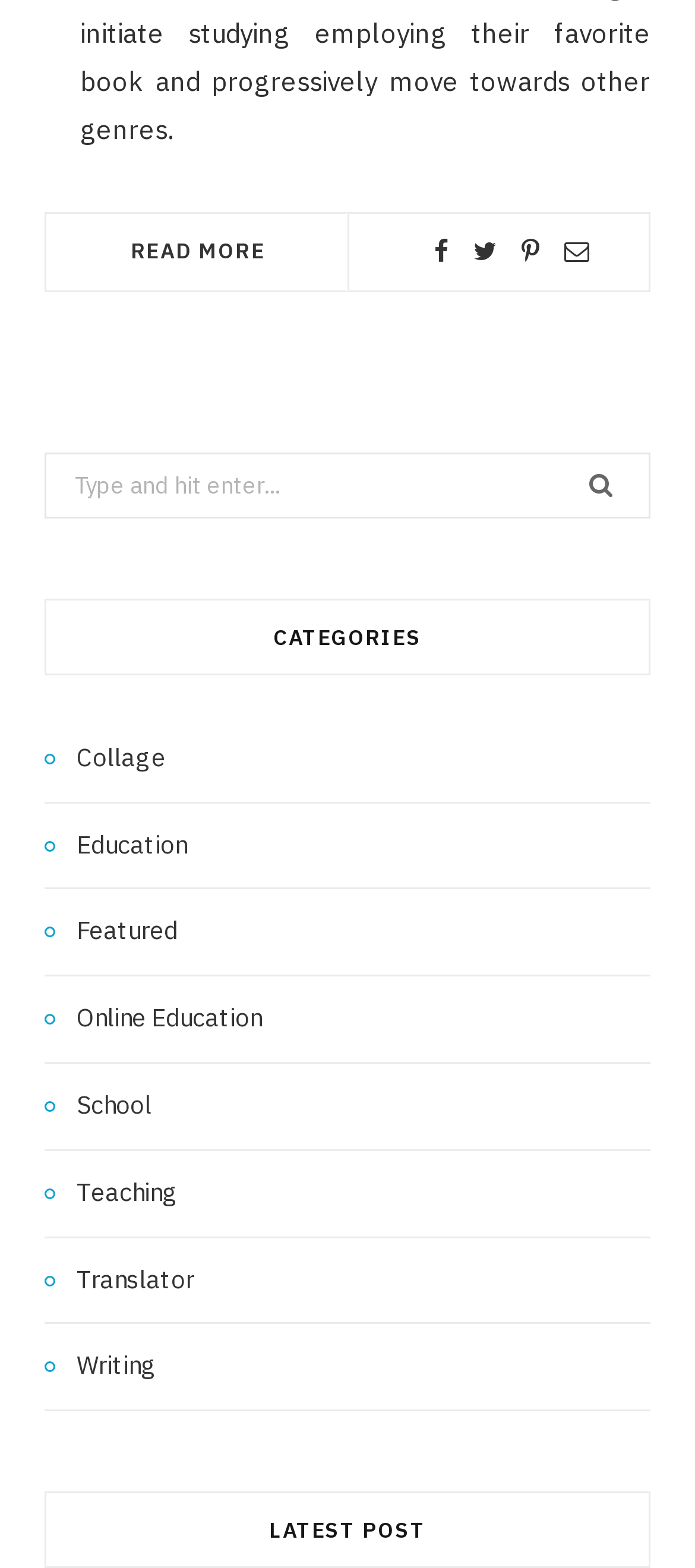Could you indicate the bounding box coordinates of the region to click in order to complete this instruction: "Click on the search button".

[0.797, 0.286, 0.936, 0.332]